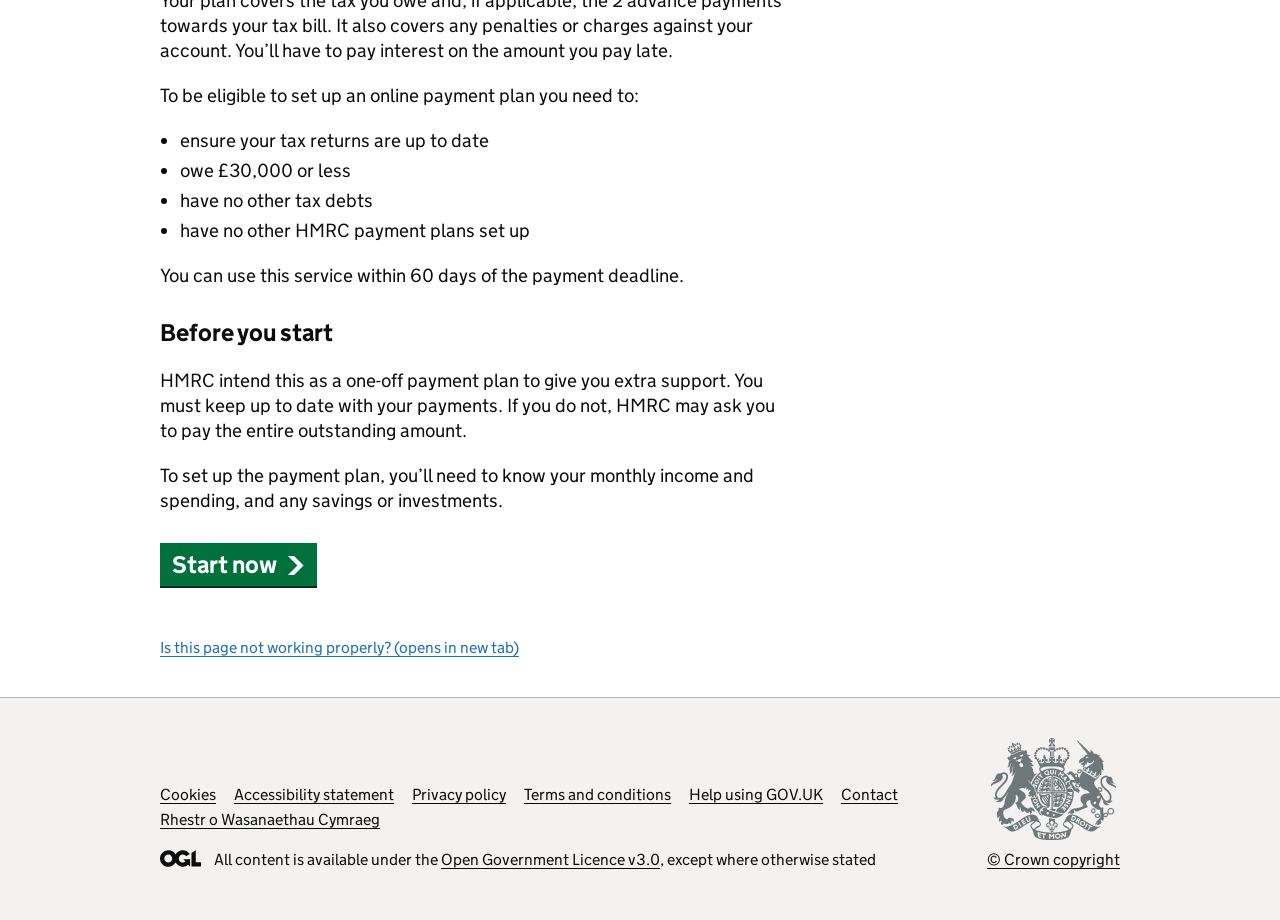Given the element description, predict the bounding box coordinates in the format (top-left x, top-left y, bottom-right x, bottom-right y). Make sure all values are between 0 and 1. Here is the element description: Start now

[0.125, 0.59, 0.247, 0.637]